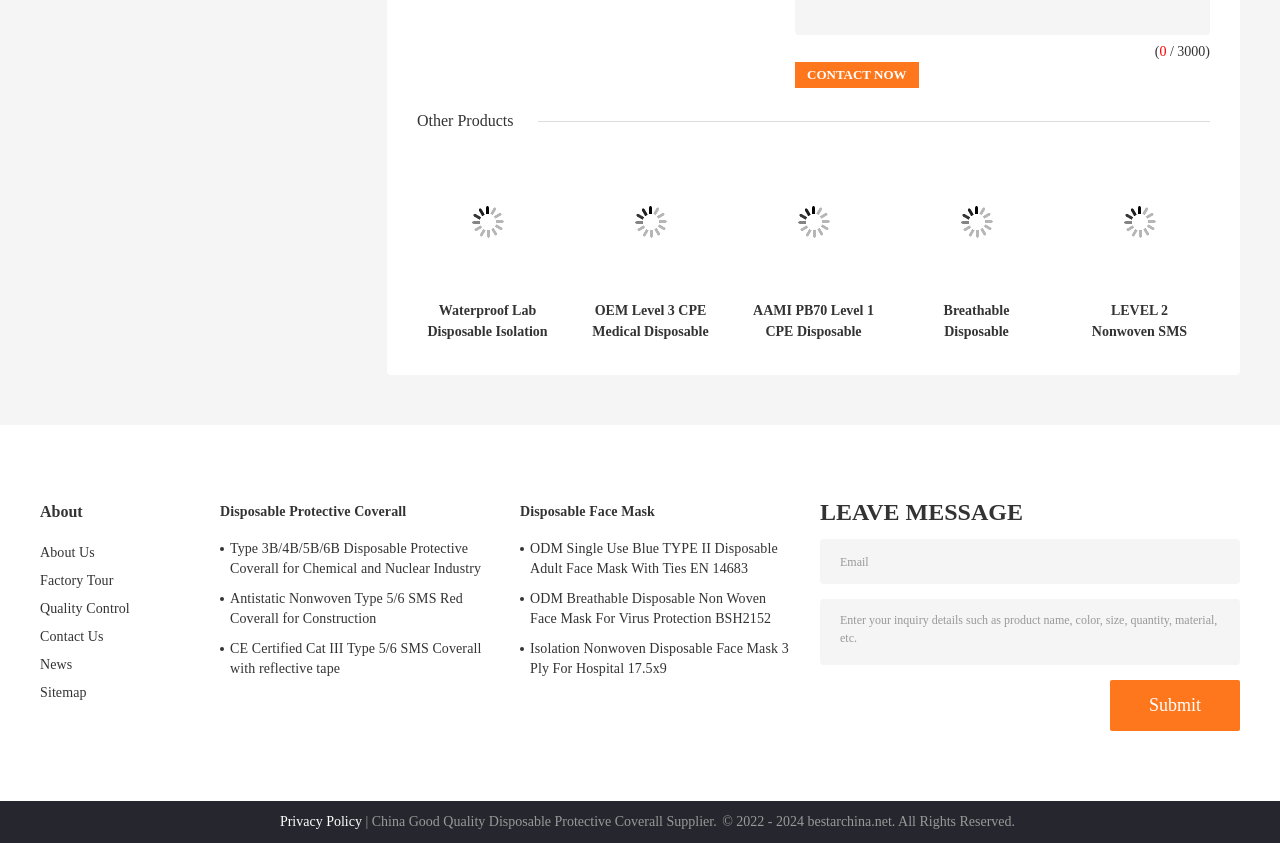What is the purpose of the 'Contact Now' button?
Based on the screenshot, provide your answer in one word or phrase.

To contact the supplier